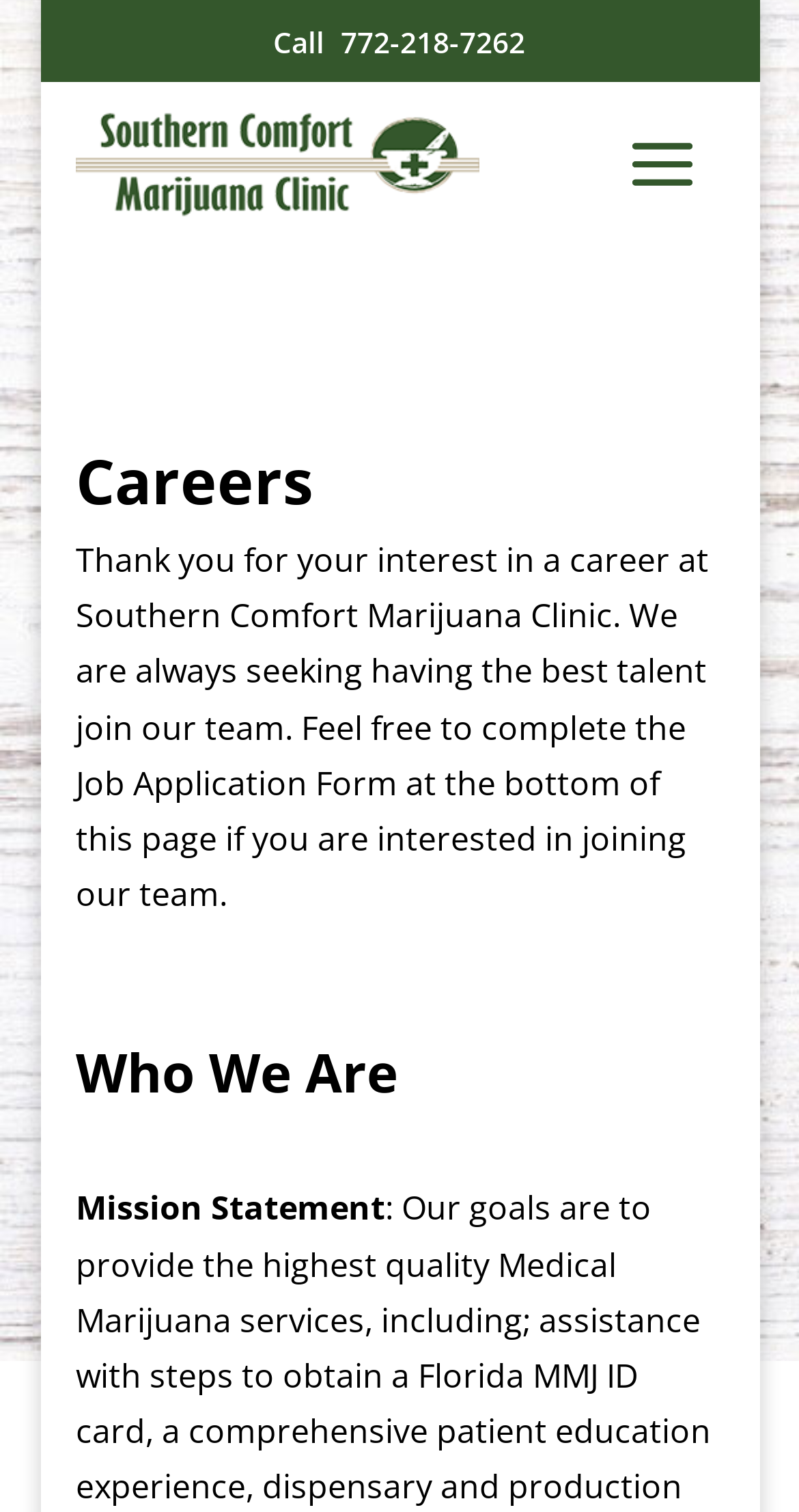What is the company's mission statement?
Please answer the question with a detailed and comprehensive explanation.

I looked for a section or paragraph that mentions the company's mission statement, but it only mentions 'Mission Statement' as a heading, without providing the actual statement.